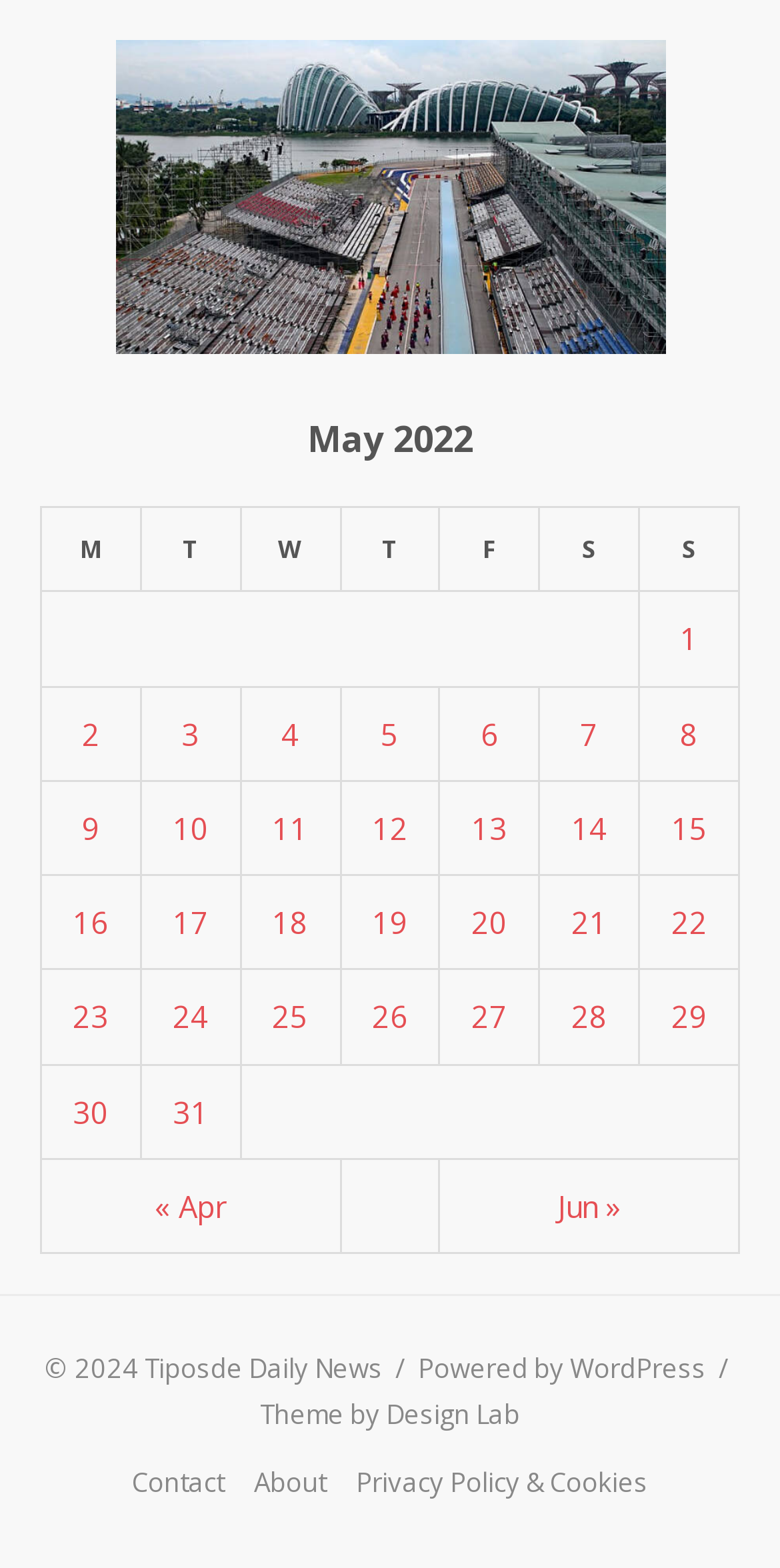Please examine the image and provide a detailed answer to the question: What is the last date of the posts?

The last date of the posts can be found in the last gridcell element which contains the link 'Posts published on May 31, 2022'.